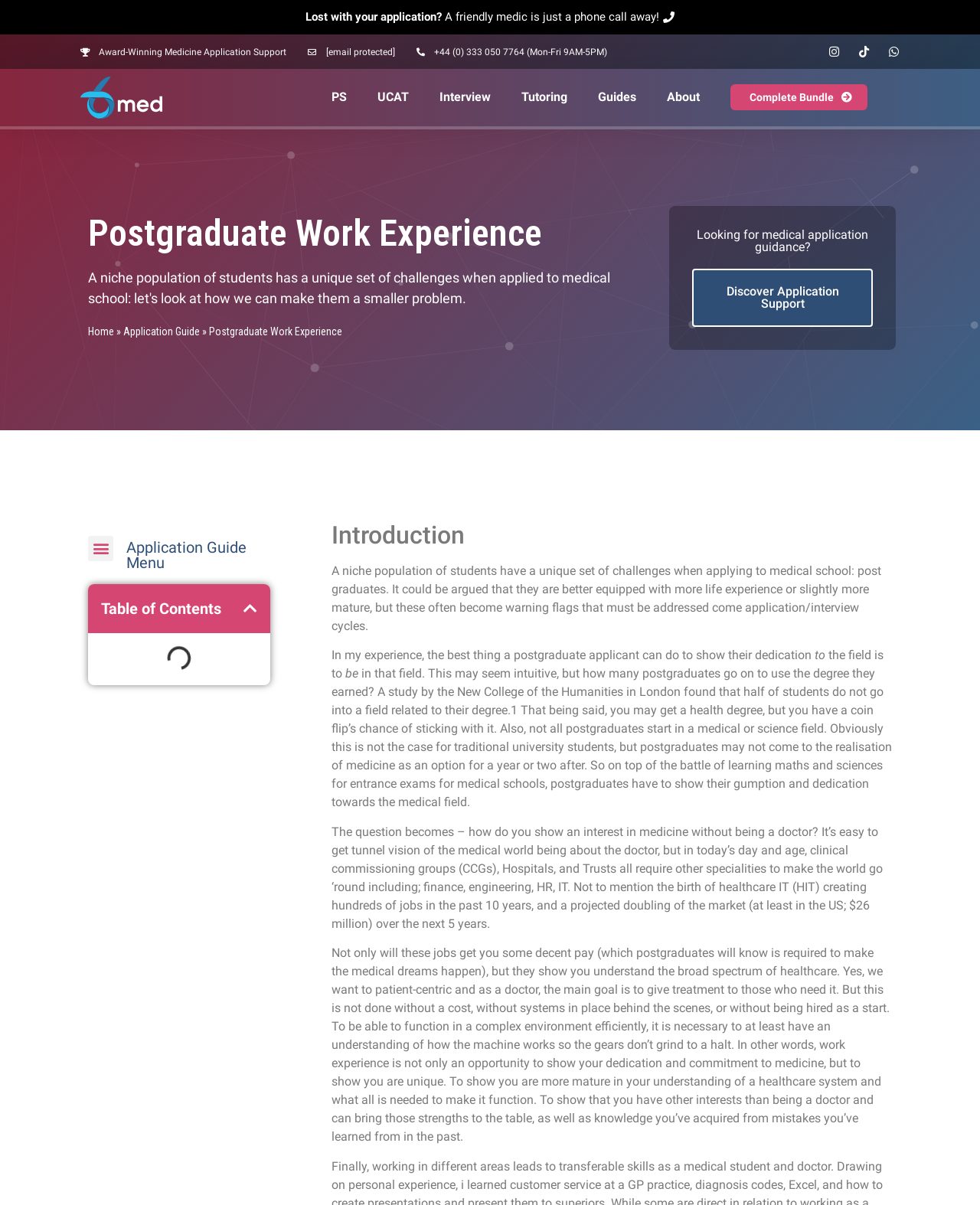What is the purpose of work experience for postgraduate applicants?
Look at the image and answer the question with a single word or phrase.

To show dedication and commitment to medicine